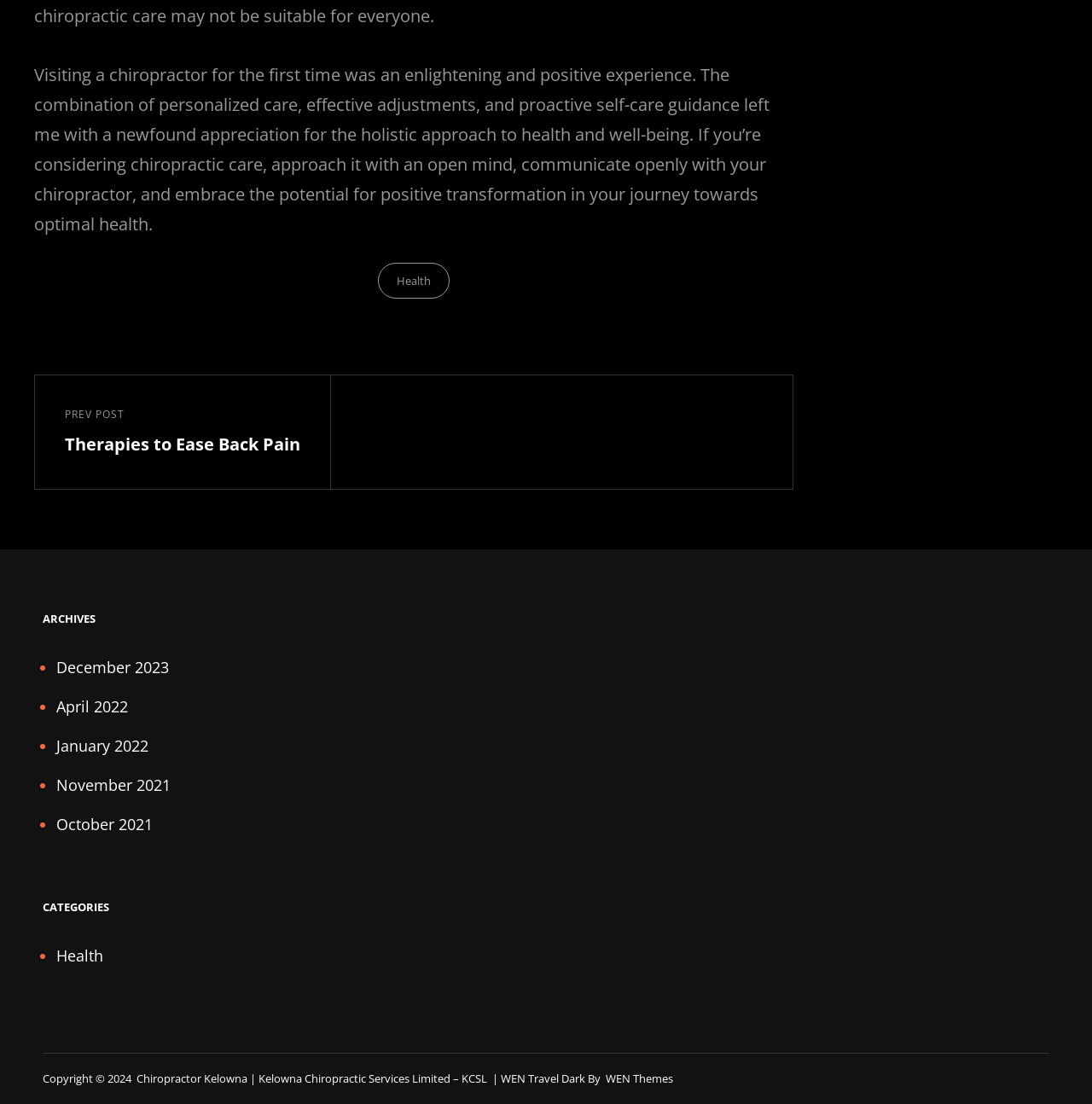Indicate the bounding box coordinates of the clickable region to achieve the following instruction: "View archives for December 2023."

[0.052, 0.595, 0.155, 0.614]